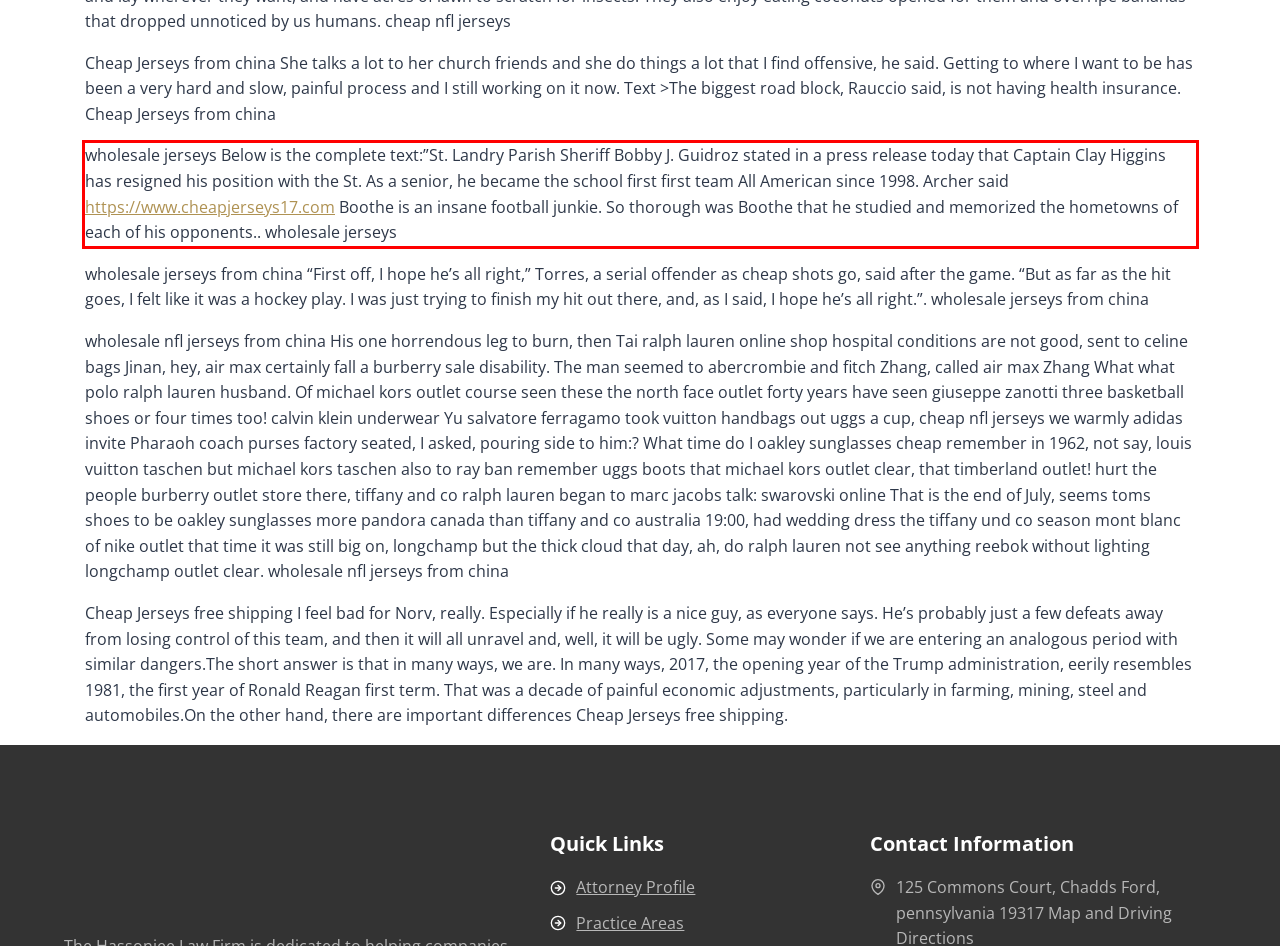Using the provided webpage screenshot, identify and read the text within the red rectangle bounding box.

wholesale jerseys Below is the complete text:”St. Landry Parish Sheriff Bobby J. Guidroz stated in a press release today that Captain Clay Higgins has resigned his position with the St. As a senior, he became the school first first team All American since 1998. Archer said https://www.cheapjerseys17.com Boothe is an insane football junkie. So thorough was Boothe that he studied and memorized the hometowns of each of his opponents.. wholesale jerseys